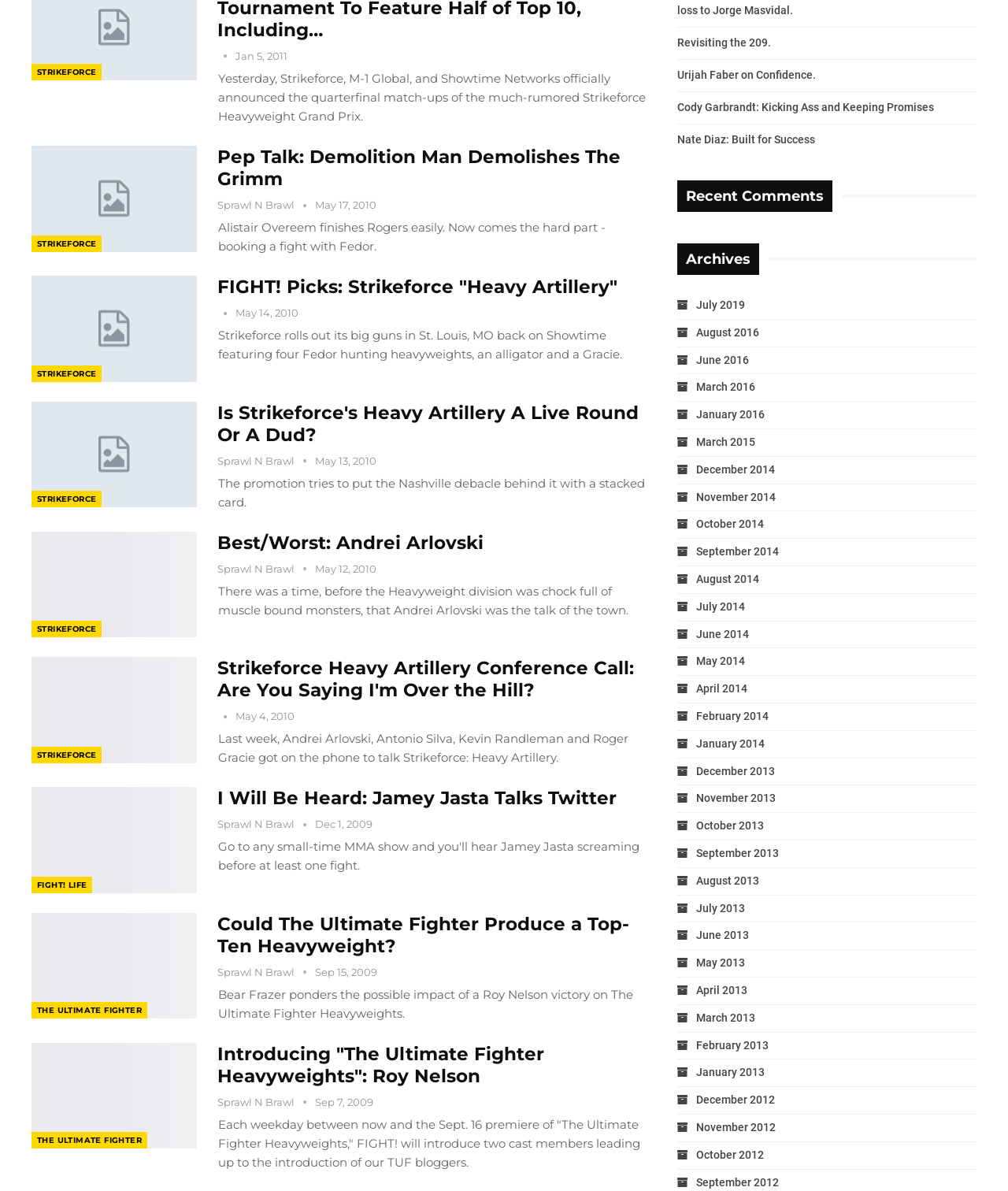Determine the bounding box coordinates for the UI element matching this description: "Sprawl n Brawl".

[0.216, 0.811, 0.312, 0.821]